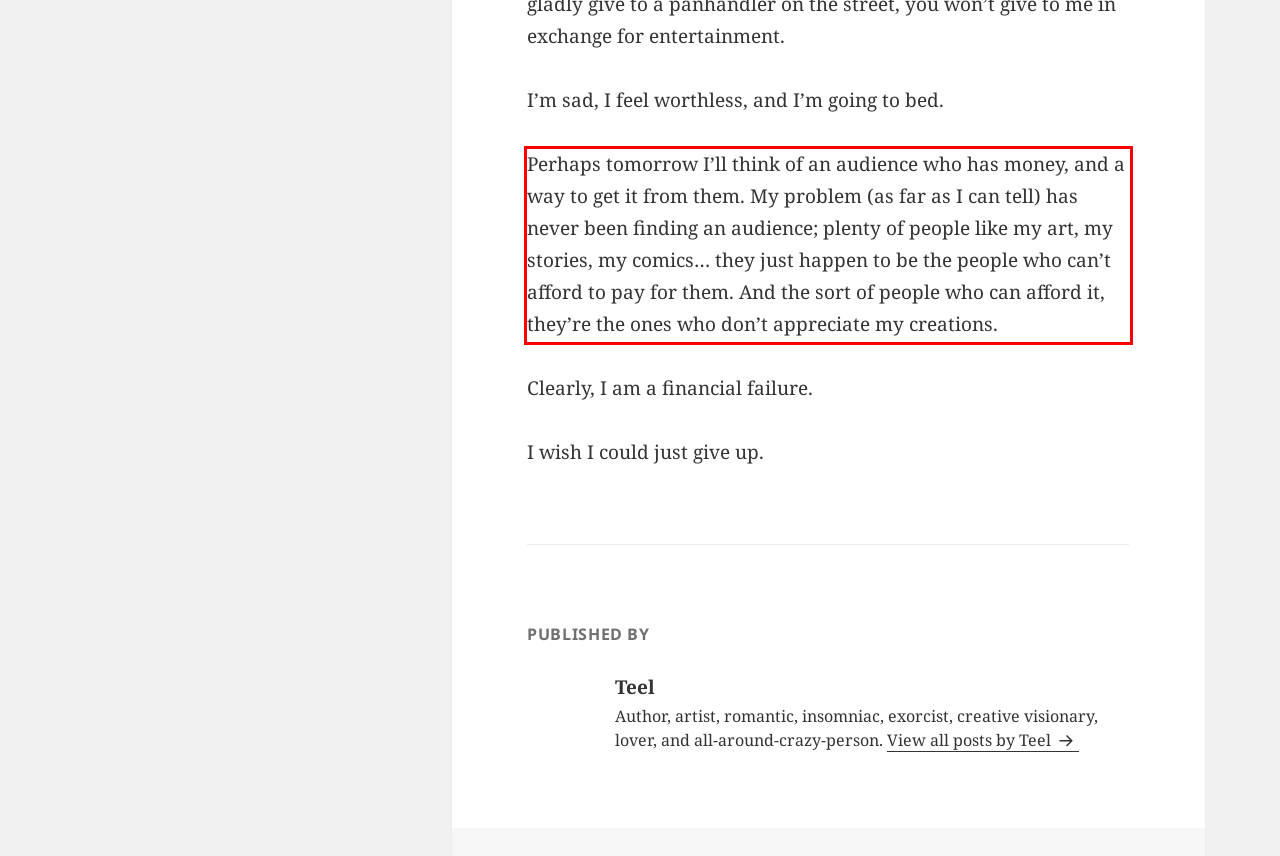You have a screenshot of a webpage with a red bounding box. Identify and extract the text content located inside the red bounding box.

Perhaps tomorrow I’ll think of an audience who has money, and a way to get it from them. My problem (as far as I can tell) has never been finding an audience; plenty of people like my art, my stories, my comics… they just happen to be the people who can’t afford to pay for them. And the sort of people who can afford it, they’re the ones who don’t appreciate my creations.